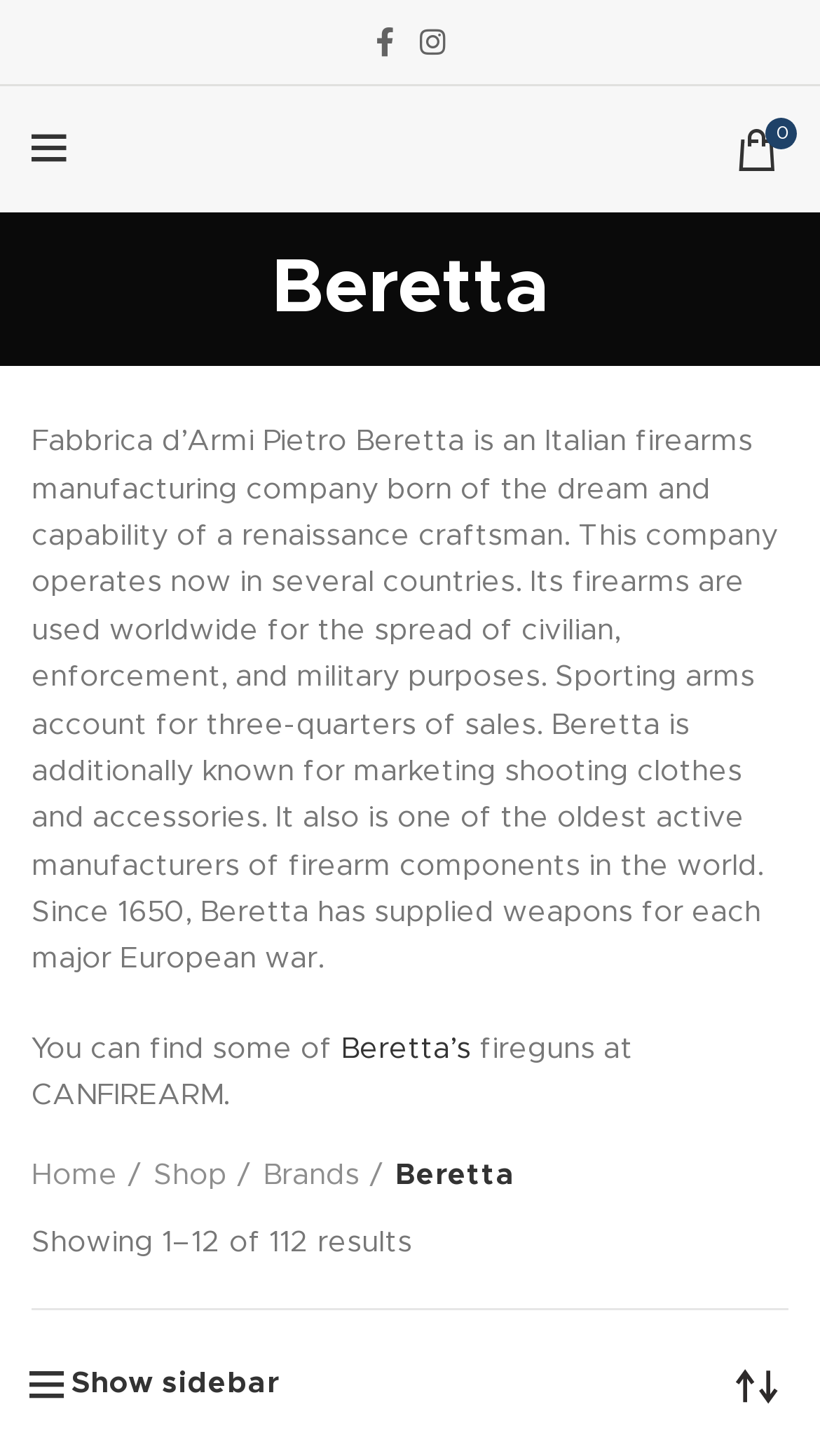Determine the bounding box coordinates for the area that needs to be clicked to fulfill this task: "Show sidebar". The coordinates must be given as four float numbers between 0 and 1, i.e., [left, top, right, bottom].

[0.038, 0.941, 0.341, 0.961]